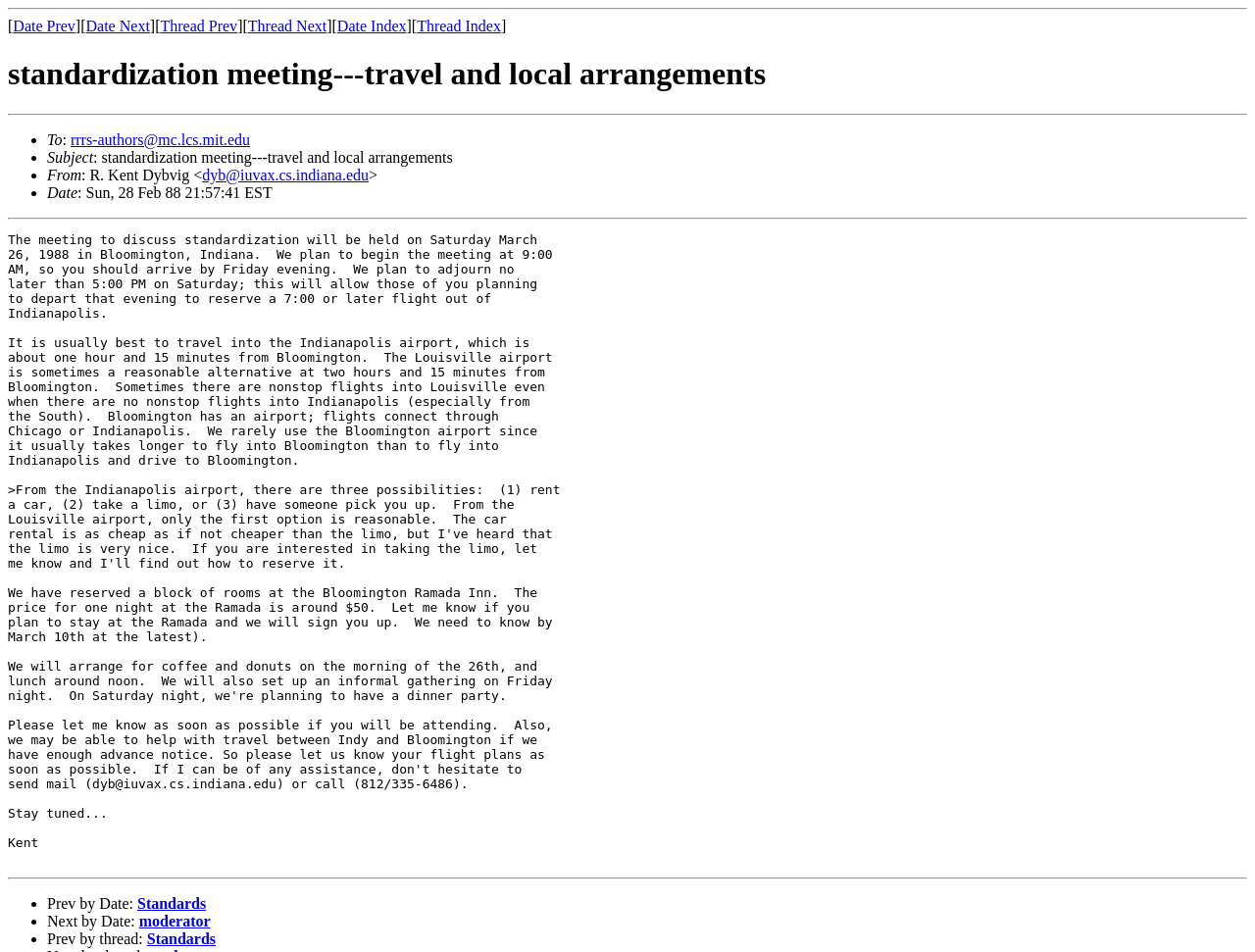Can you extract the headline from the webpage for me?

standardization meeting---travel and local arrangements